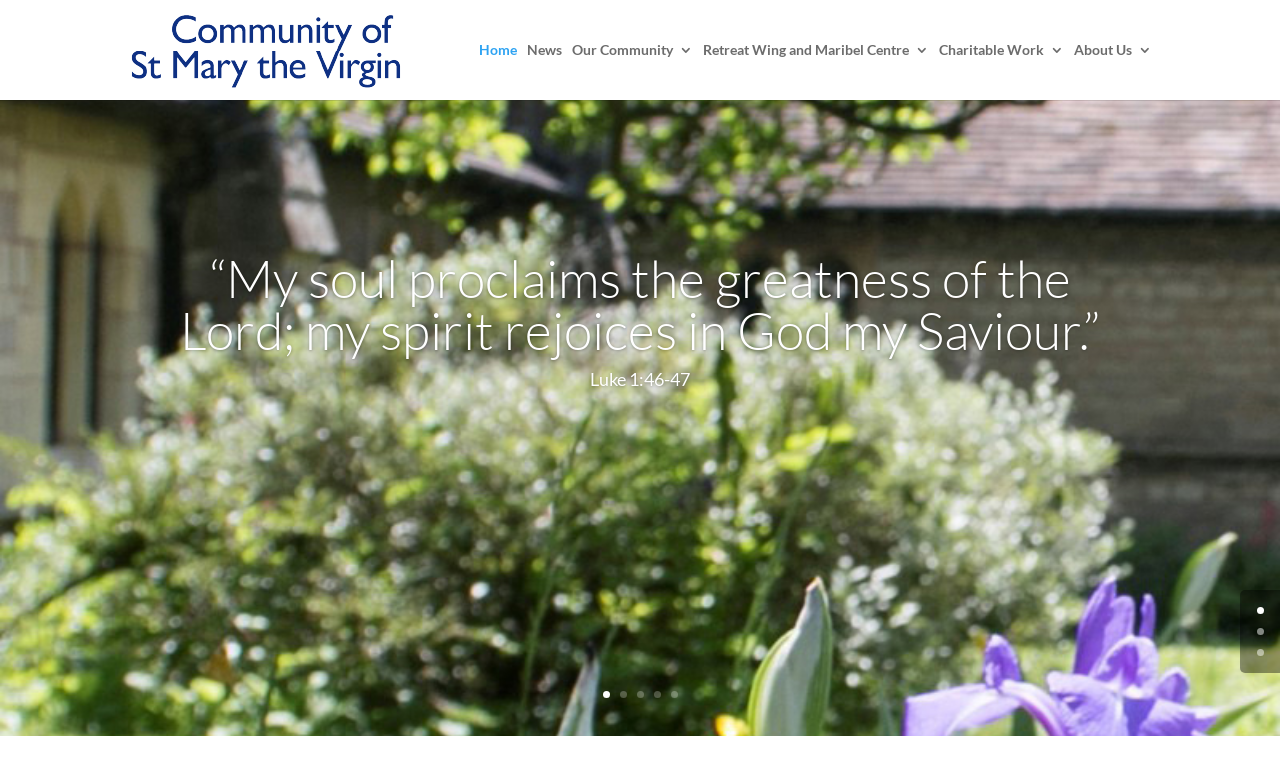Please use the details from the image to answer the following question comprehensively:
What is the name of the community?

The name of the community can be inferred from the link at the top of the webpage, which has the text 'Community of St Mary the Virgin'.